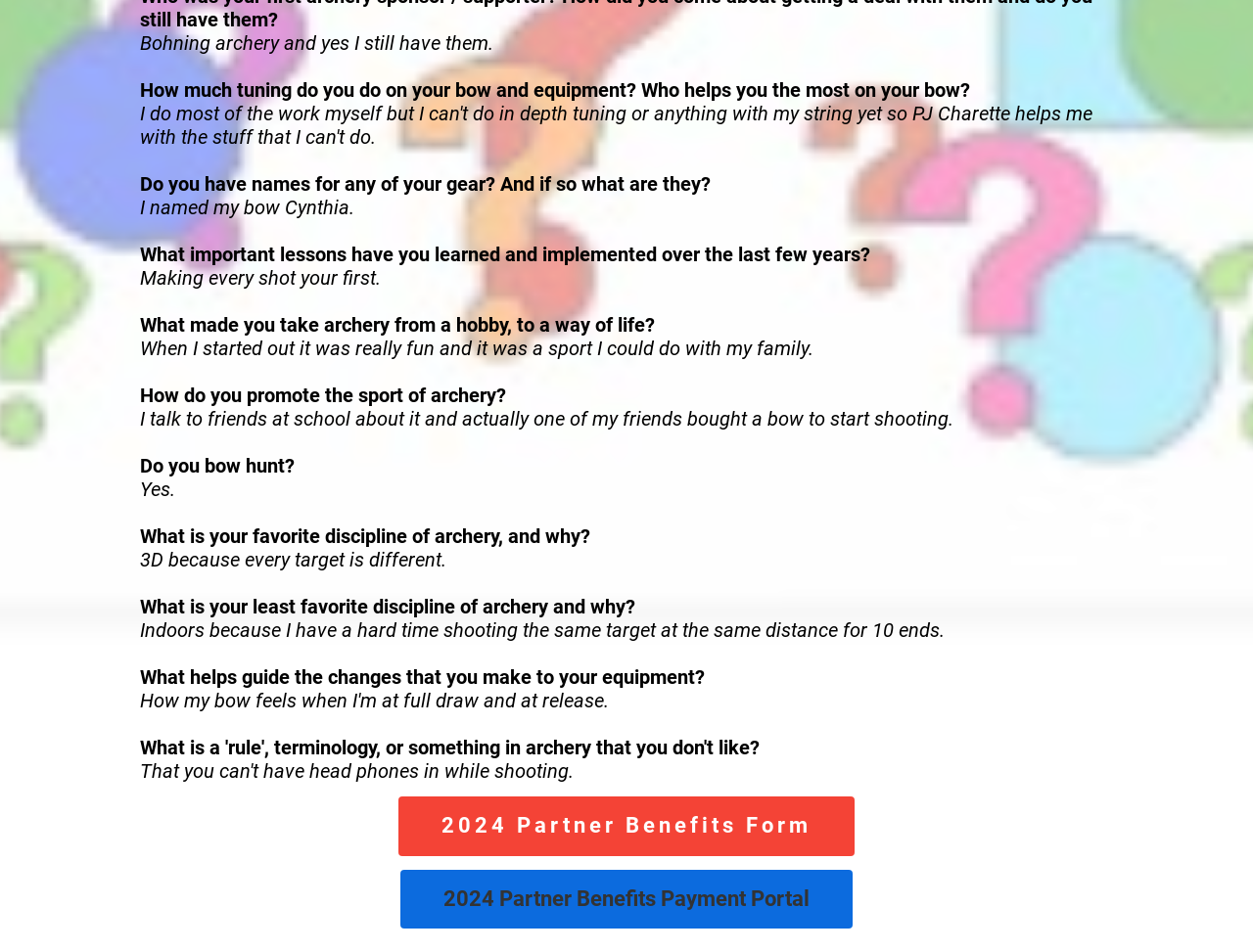What is the speaker's favorite discipline of archery?
Answer the question with a thorough and detailed explanation.

The speaker mentions '3D because every target is different.' when asked about their favorite discipline of archery, indicating that 3D is their preferred discipline.